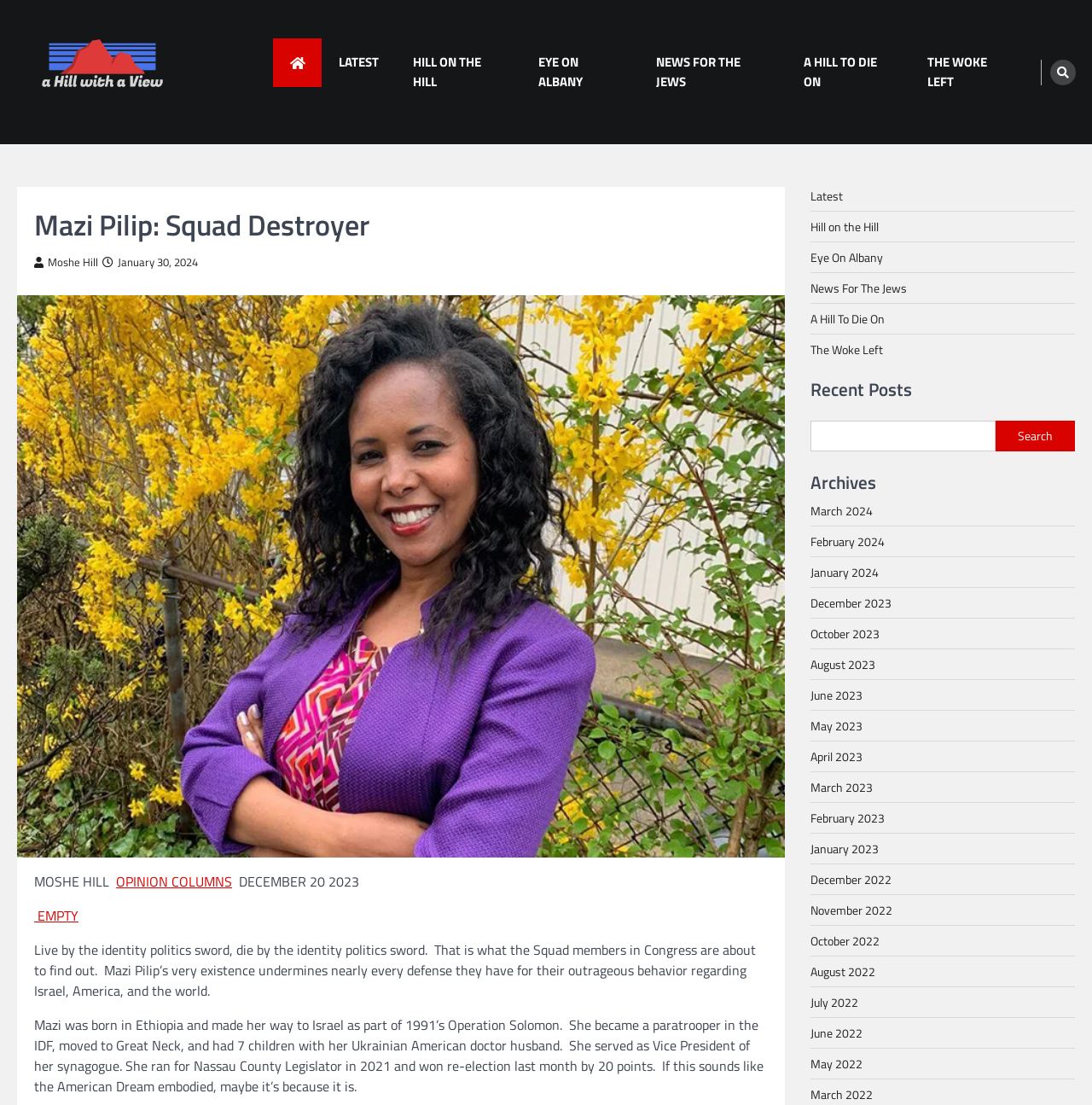Determine the bounding box coordinates for the area that should be clicked to carry out the following instruction: "Click on the 'LATEST' link".

[0.295, 0.035, 0.362, 0.078]